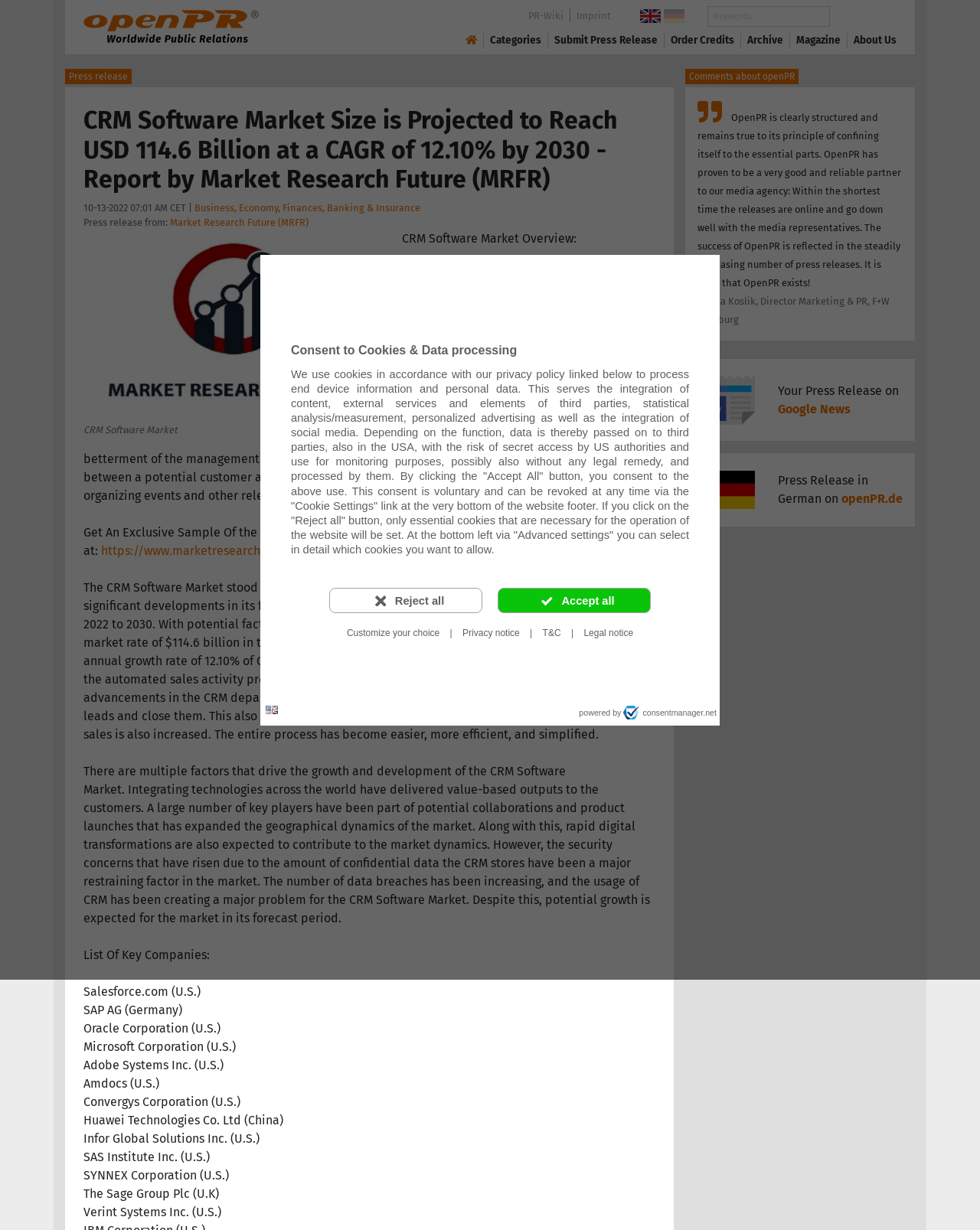Locate the bounding box coordinates of the area that needs to be clicked to fulfill the following instruction: "Read about CRM Software Market". The coordinates should be in the format of four float numbers between 0 and 1, namely [left, top, right, bottom].

[0.085, 0.257, 0.398, 0.268]